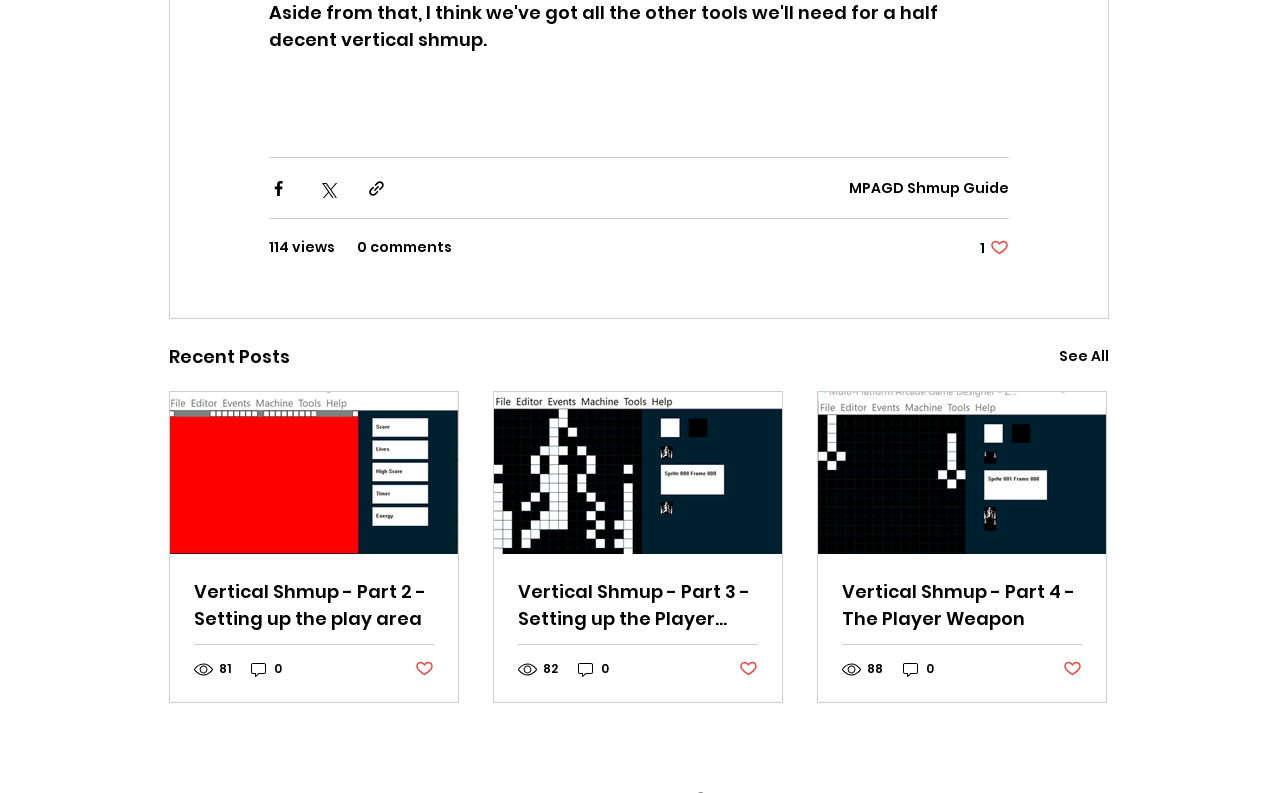Pinpoint the bounding box coordinates of the area that must be clicked to complete this instruction: "Share via Facebook".

[0.21, 0.225, 0.225, 0.249]